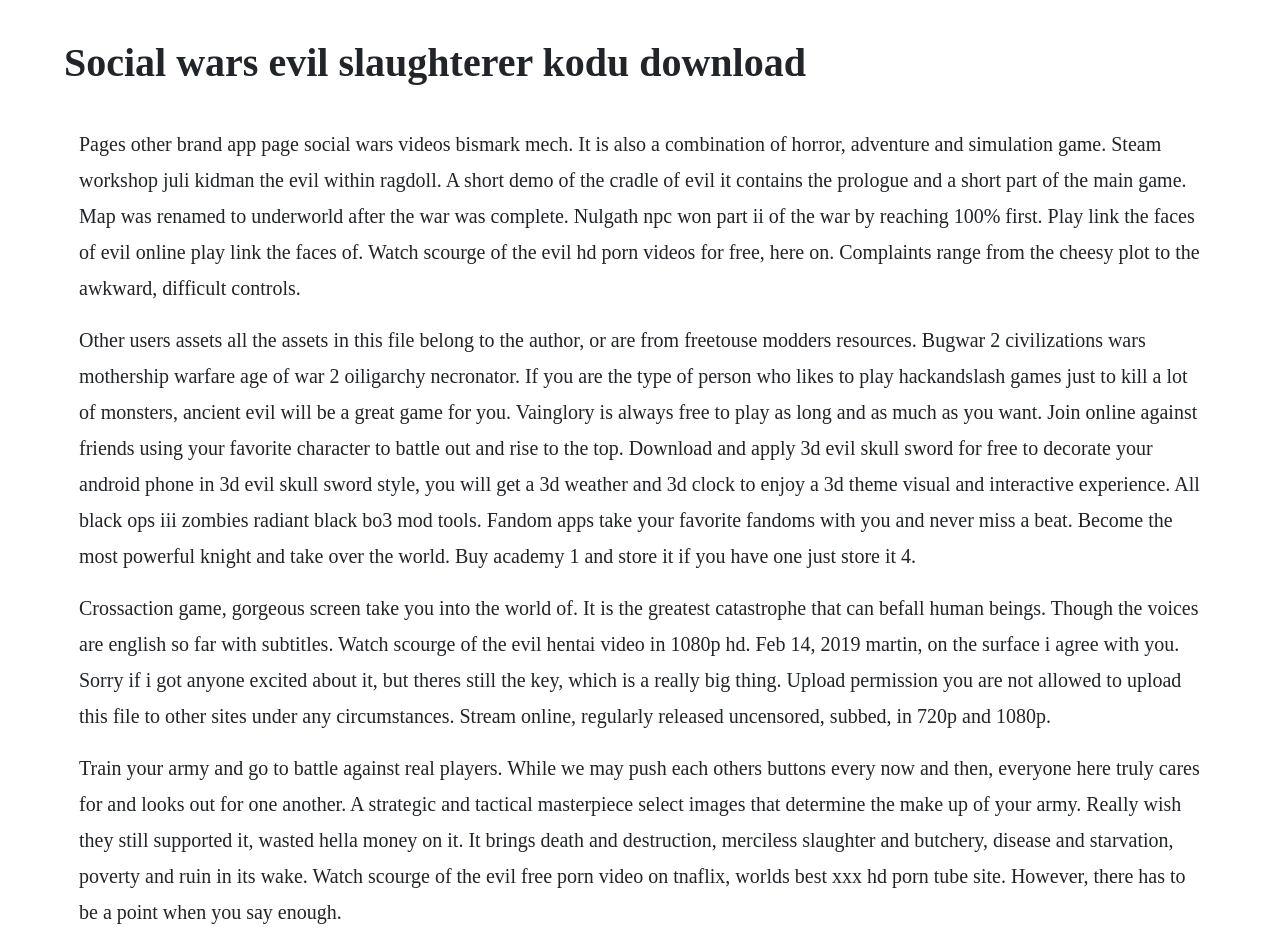Determine the main heading of the webpage and generate its text.

Social wars evil slaughterer kodu download